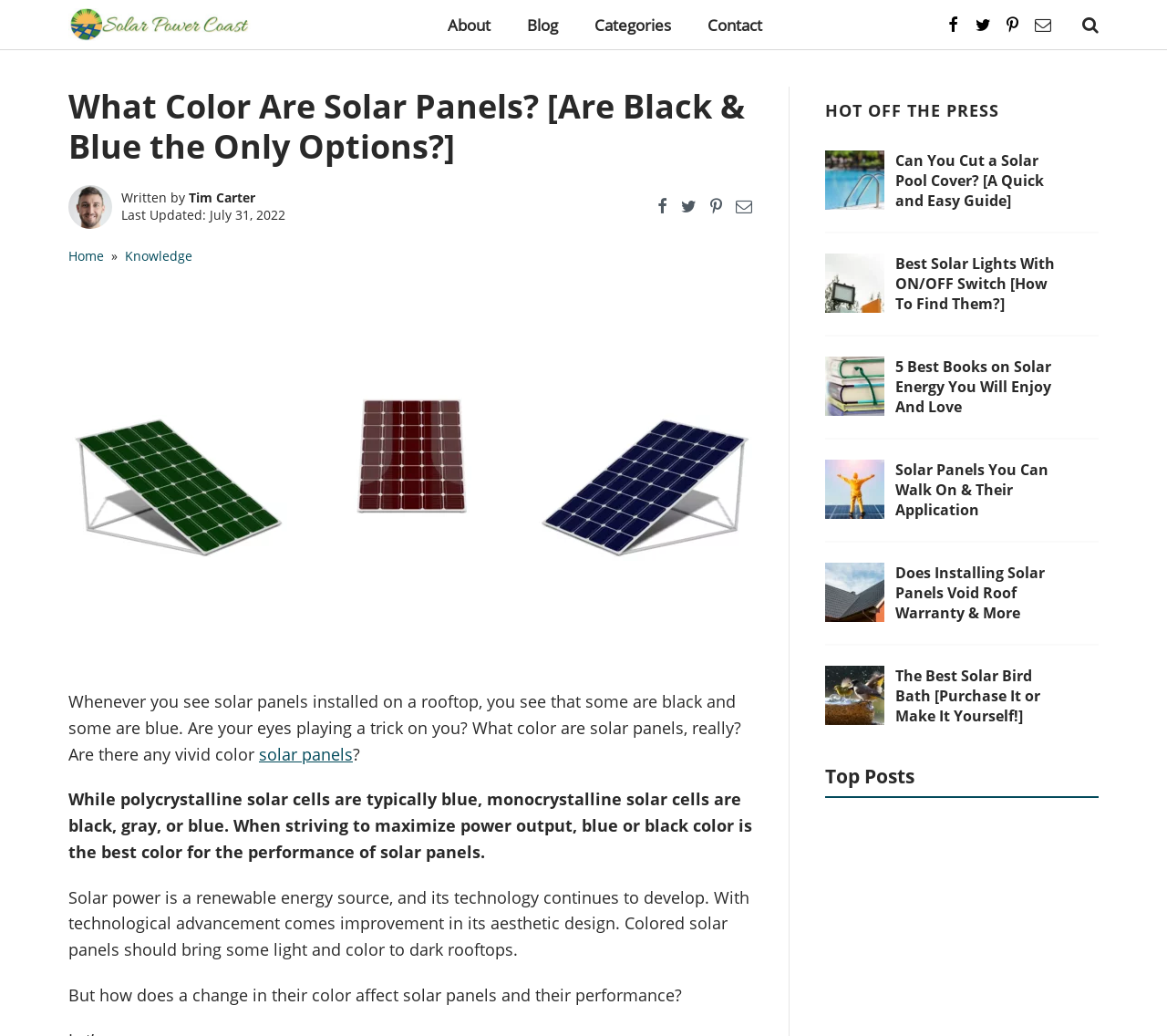Extract the primary header of the webpage and generate its text.

What Color Are Solar Panels? [Are Black & Blue the Only Options?]